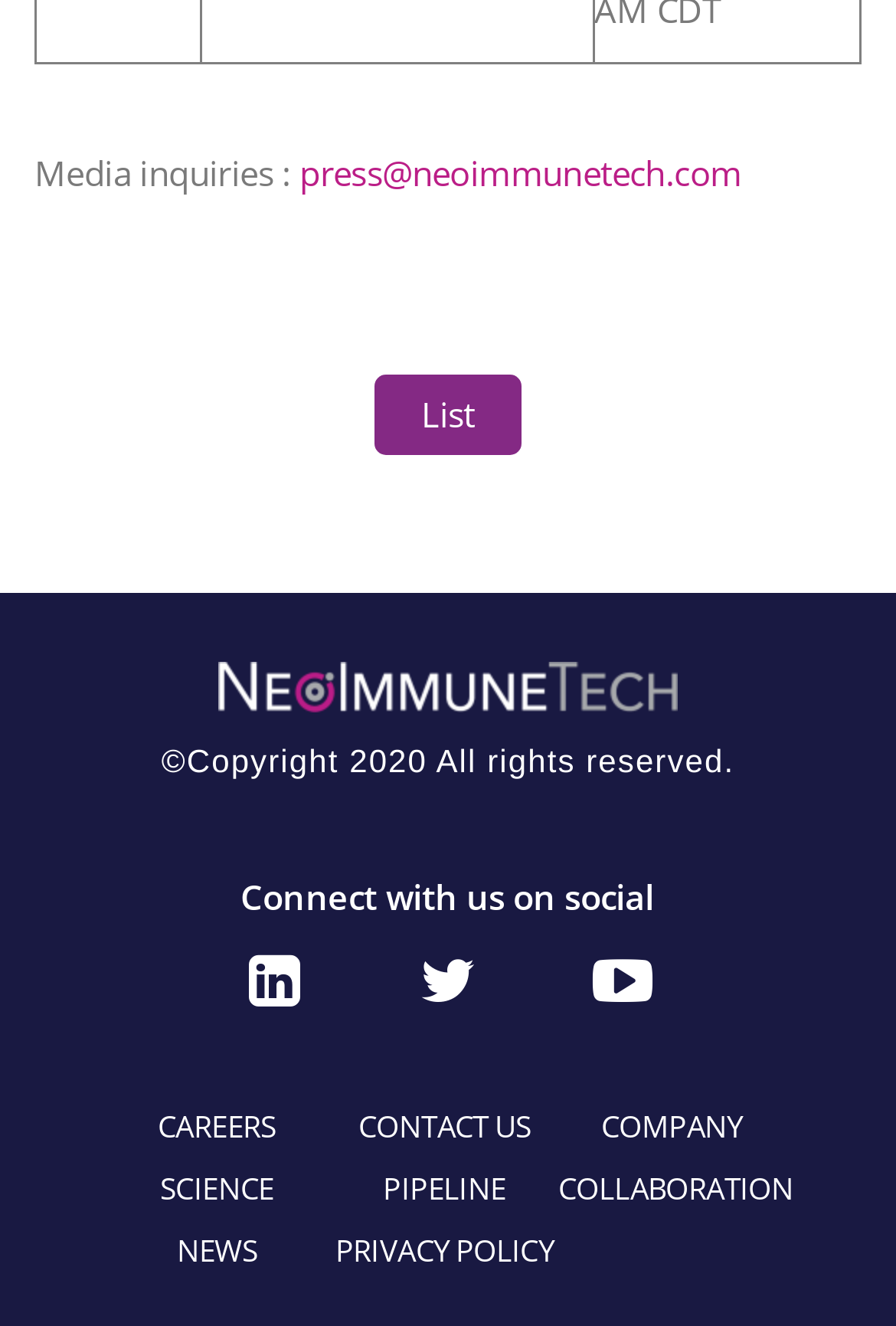Given the element description PIPELINE, specify the bounding box coordinates of the corresponding UI element in the format (top-left x, top-left y, bottom-right x, bottom-right y). All values must be between 0 and 1.

[0.428, 0.88, 0.565, 0.912]